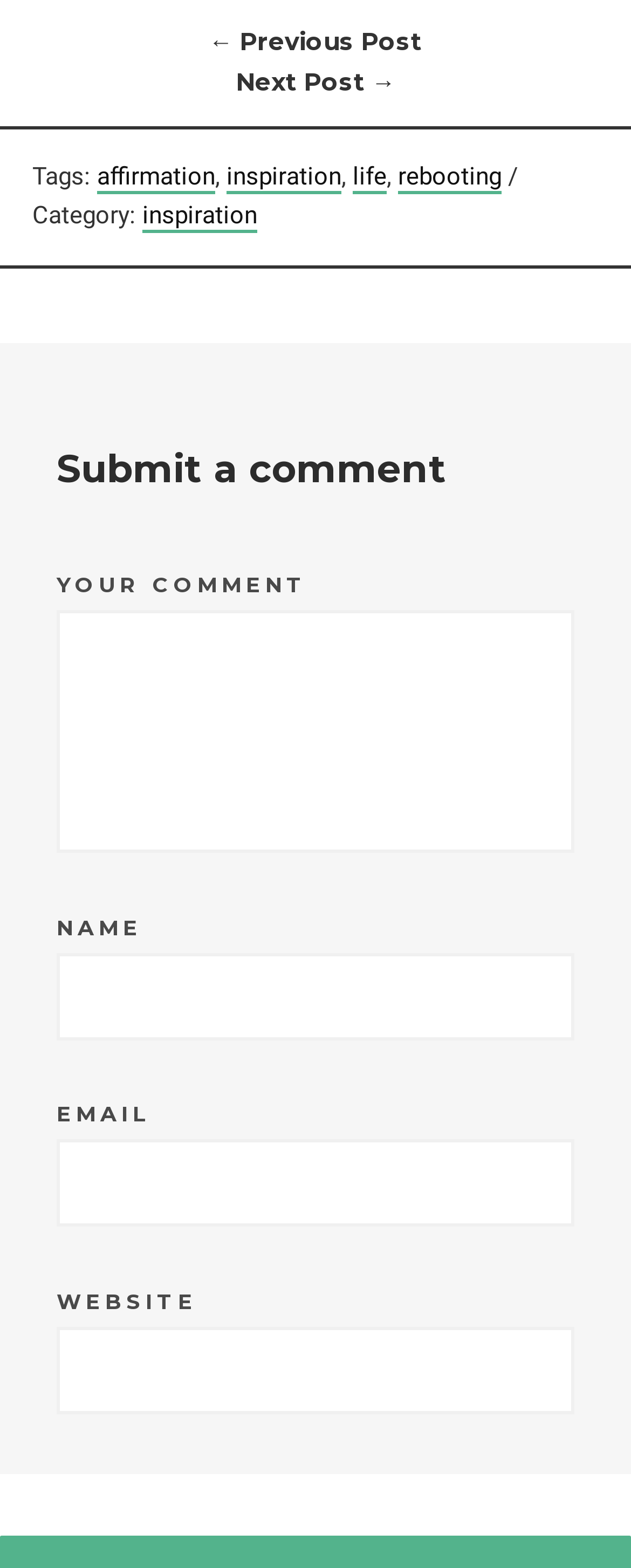Please determine the bounding box coordinates of the area that needs to be clicked to complete this task: 'go to previous post'. The coordinates must be four float numbers between 0 and 1, formatted as [left, top, right, bottom].

[0.331, 0.016, 0.669, 0.036]